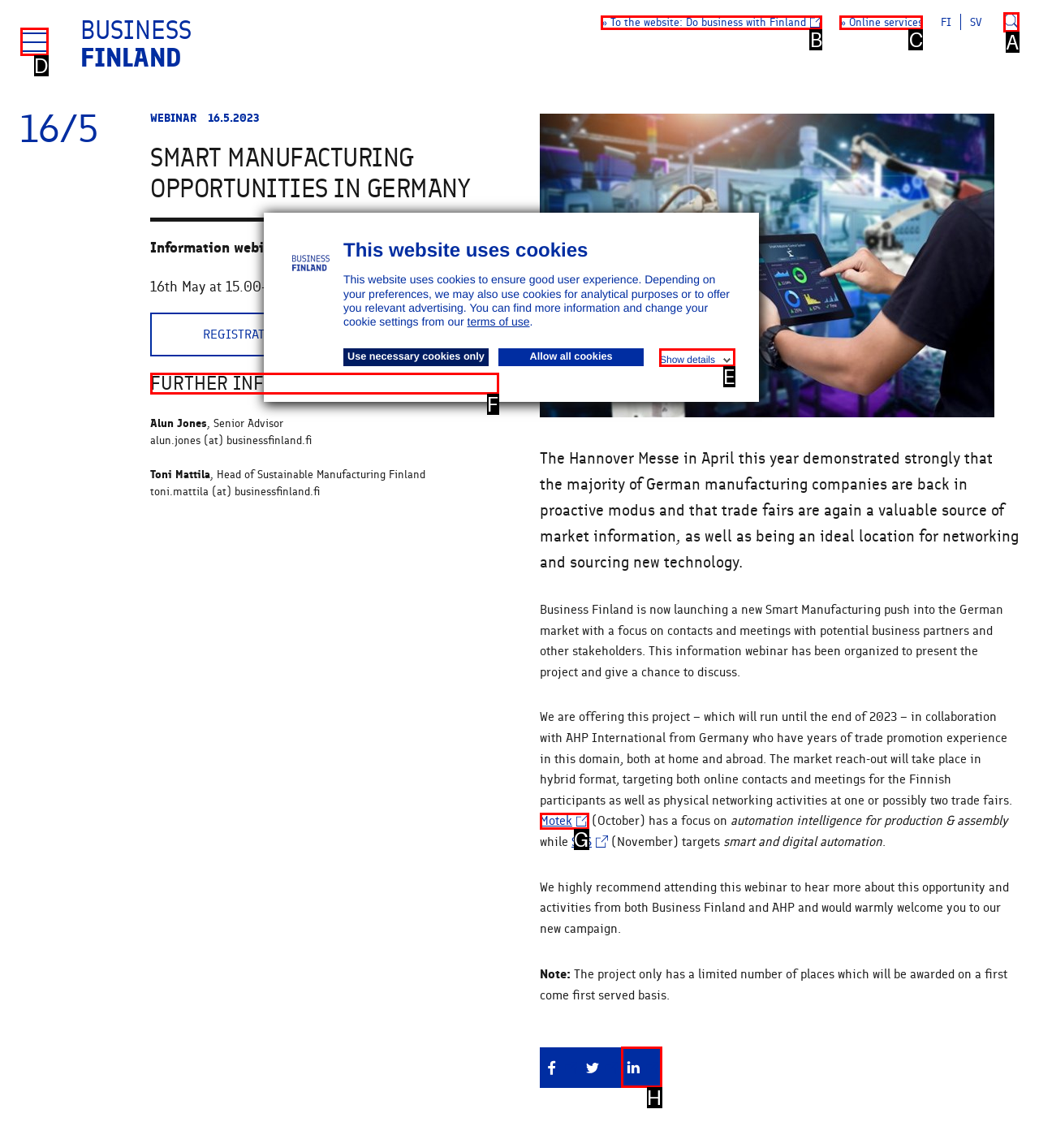Determine the HTML element to be clicked to complete the task: View further information about the project. Answer by giving the letter of the selected option.

F